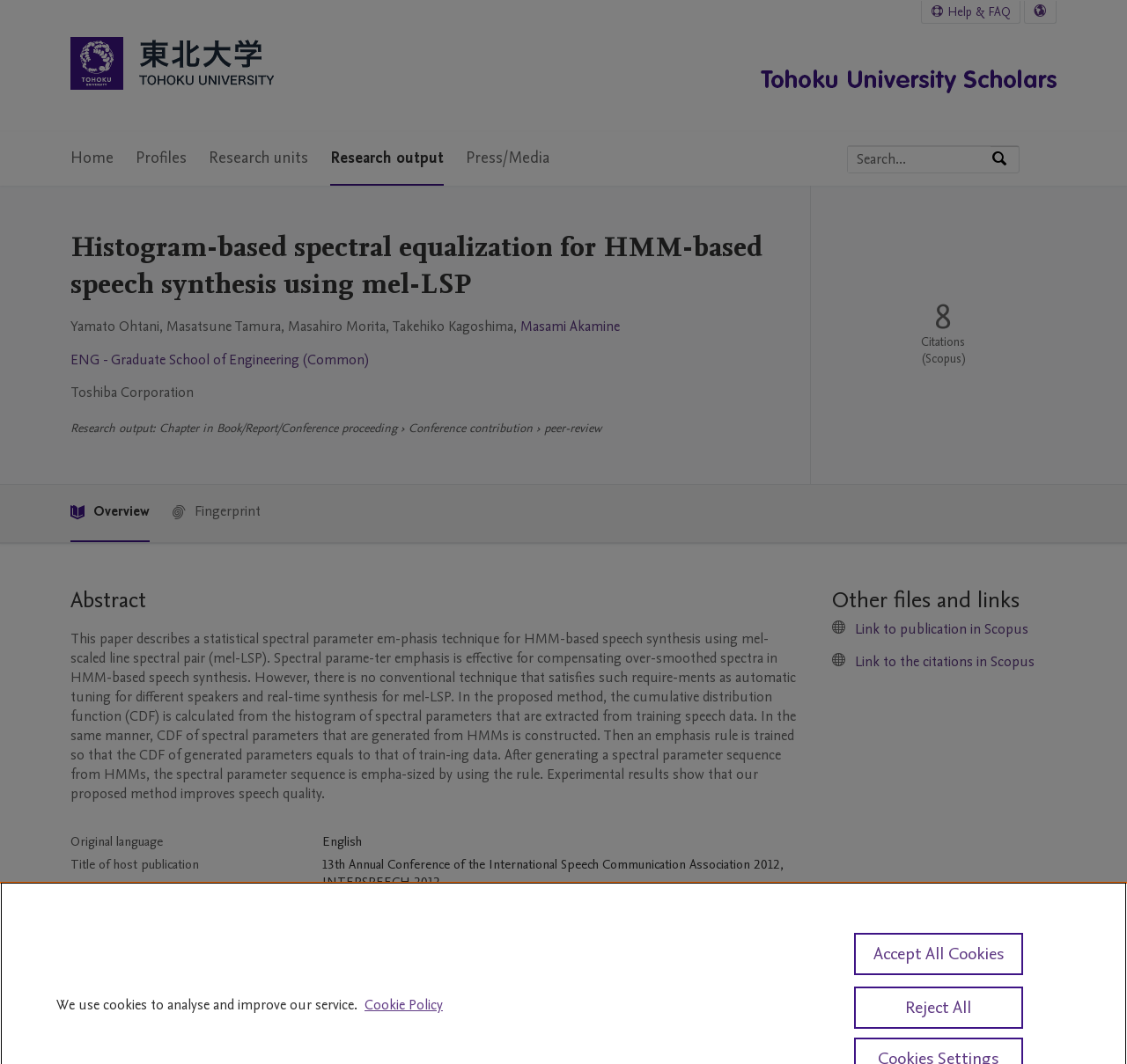Construct a thorough caption encompassing all aspects of the webpage.

This webpage is about a research paper titled "Histogram-based spectral equalization for HMM-based speech synthesis using mel-LSP" from Tohoku University. At the top, there is a logo of Tohoku University and a navigation menu with links to the university's home page, help, and FAQ. On the top right, there is a language selection button and a link to the main content.

Below the navigation menu, there is a search bar with a button to search by expertise, name, or affiliation. On the left side, there is a main navigation menu with links to home, profiles, research units, research output, and press/media.

The main content of the webpage is divided into several sections. The first section displays the title of the research paper, followed by the authors' names and affiliations. Below that, there is a section about the research output, which includes a link to the publication metrics.

The abstract of the research paper is displayed in a separate section, which describes a statistical spectral parameter emphasis technique for HMM-based speech synthesis using mel-scaled line spectral pair (mel-LSP).

Following the abstract, there is a table that displays information about the publication, including the original language, title of the host publication, pages, number of pages, publication status, and event.

The webpage also has a section for publication series and another section for other files and links, which includes links to the publication in Scopus and the citations in Scopus.

At the bottom of the webpage, there is a notice about the use of cookies, with links to more information about privacy and a cookie policy. There are also buttons to reject all cookies or accept all cookies.